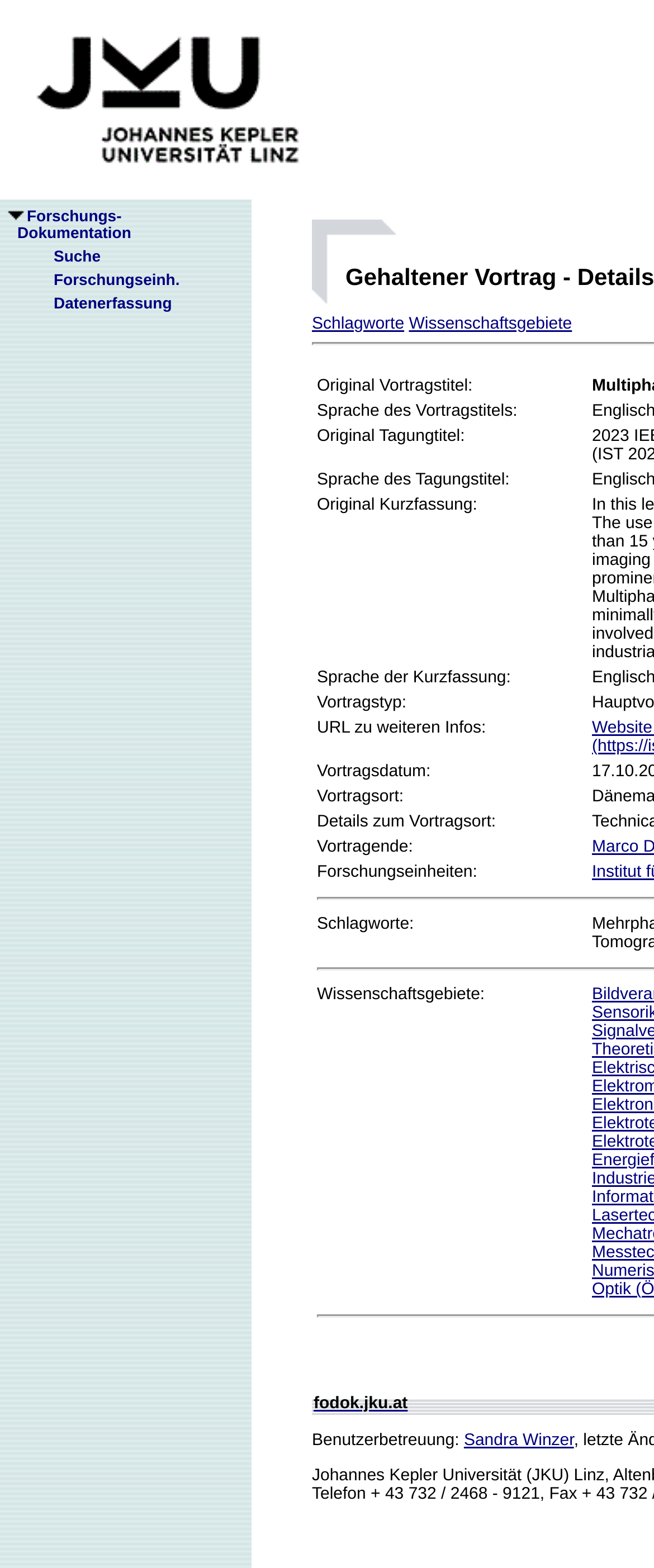Answer the question with a single word or phrase: 
Who is the contact person for user support?

Sandra Winzer